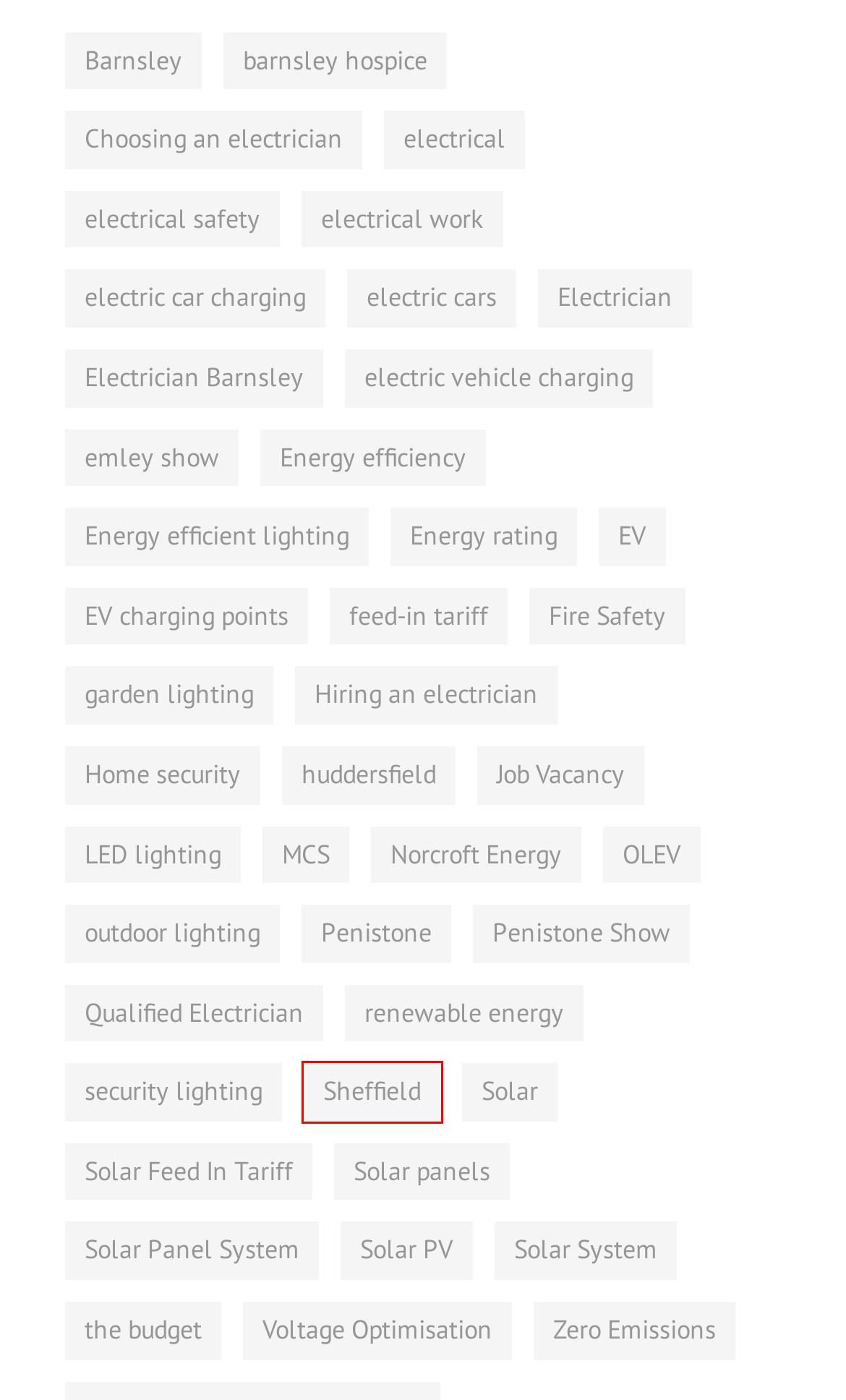You’re provided with a screenshot of a webpage that has a red bounding box around an element. Choose the best matching webpage description for the new page after clicking the element in the red box. The options are:
A. Sheffield Archives -
B. Zero Emissions Archives -
C. Qualified Electrician Archives -
D. Home security Archives -
E. Electrician Barnsley Archives -
F. Solar Archives -
G. Choosing an electrician Archives -
H. Solar Feed In Tariff Archives -

A